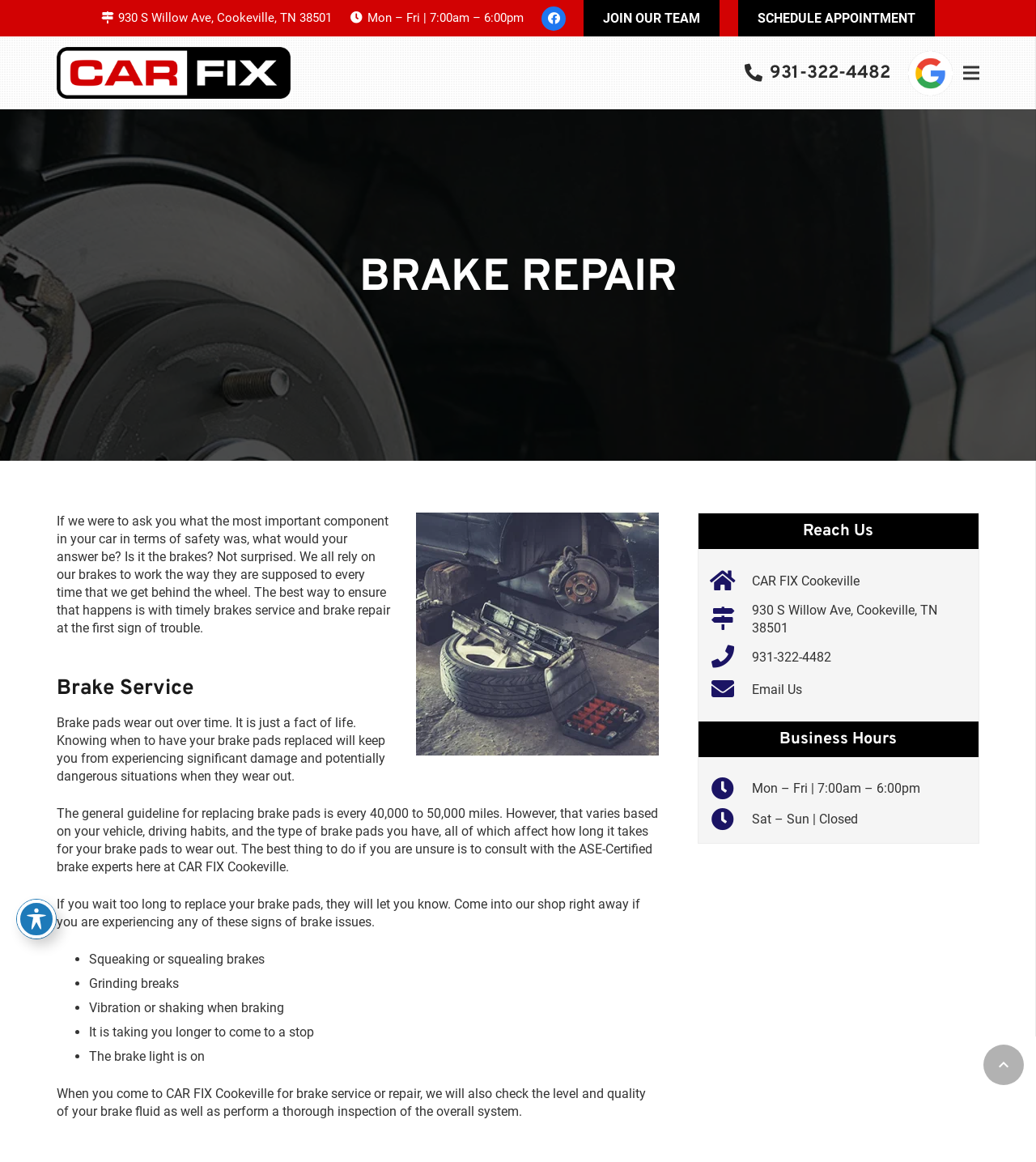What is one sign of brake issues?
Answer with a single word or phrase by referring to the visual content.

Squeaking or squealing brakes